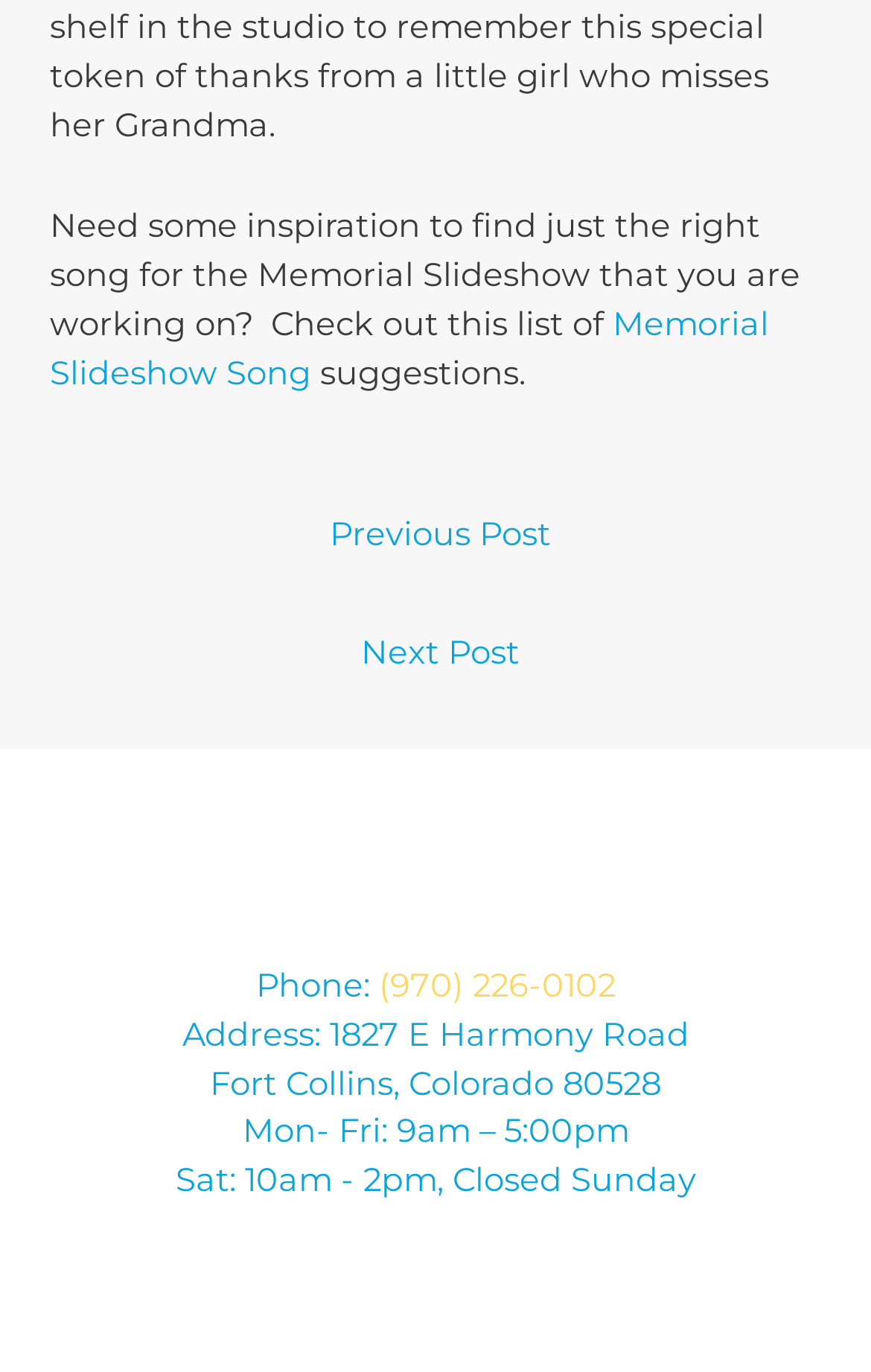What is the purpose of the Memorial Slideshow?
Please provide a single word or phrase as your answer based on the screenshot.

Find the right song